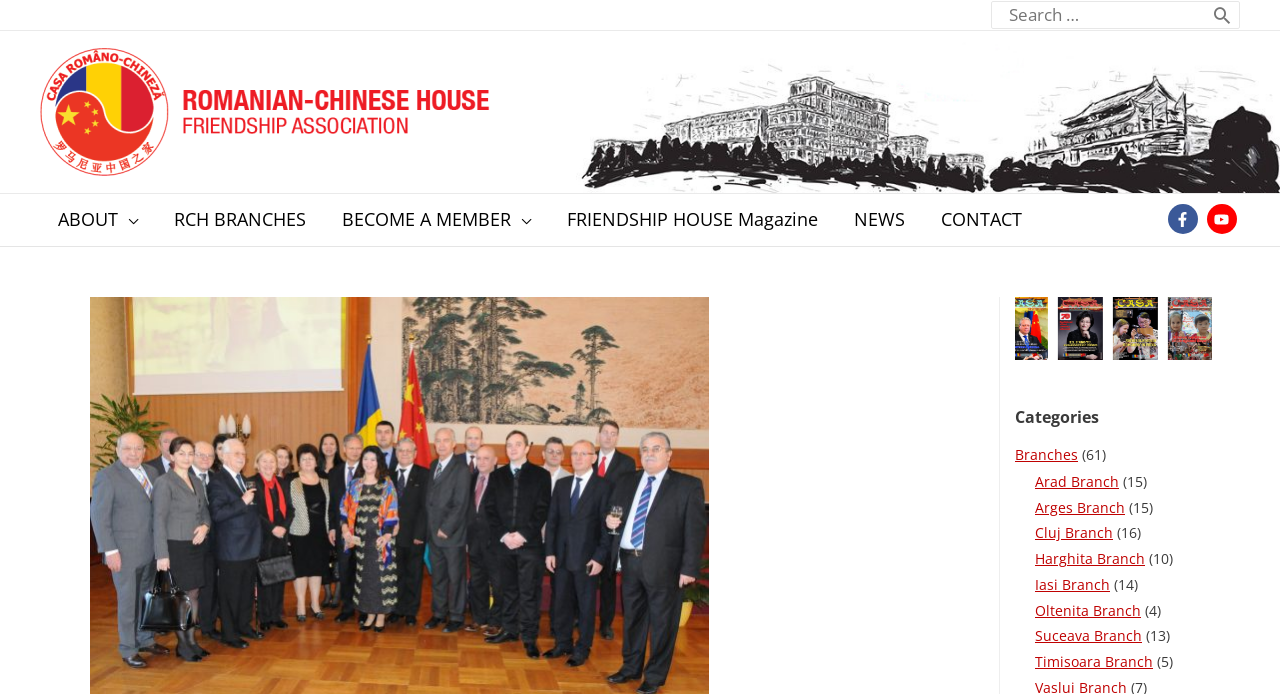Based on the element description, predict the bounding box coordinates (top-left x, top-left y, bottom-right x, bottom-right y) for the UI element in the screenshot: parent_node: Search for: aria-label="Search" value="Search"

[0.946, 0.004, 0.964, 0.041]